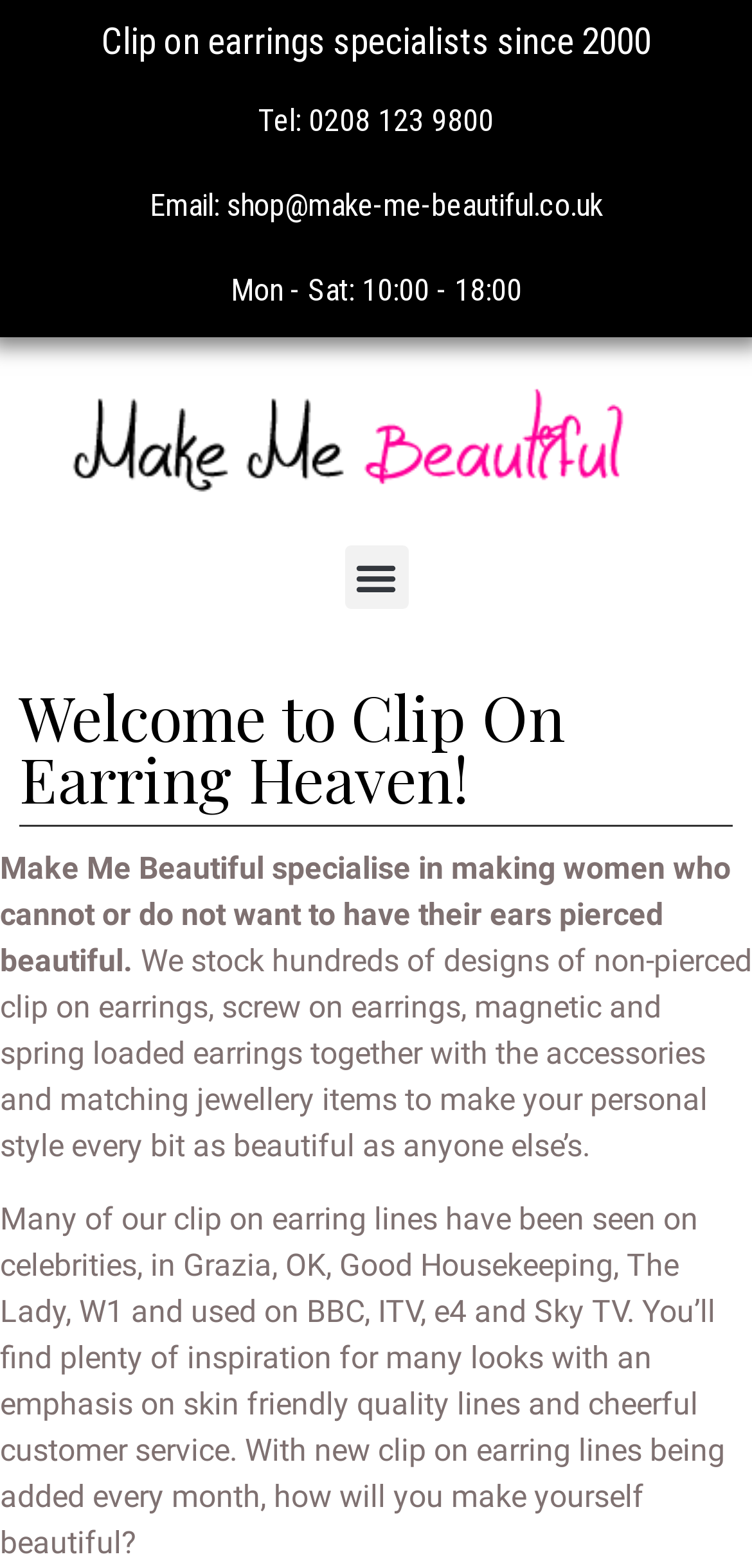Using the description "Email: shop@make-me-beautiful.co.uk", locate and provide the bounding box of the UI element.

[0.031, 0.117, 0.969, 0.146]